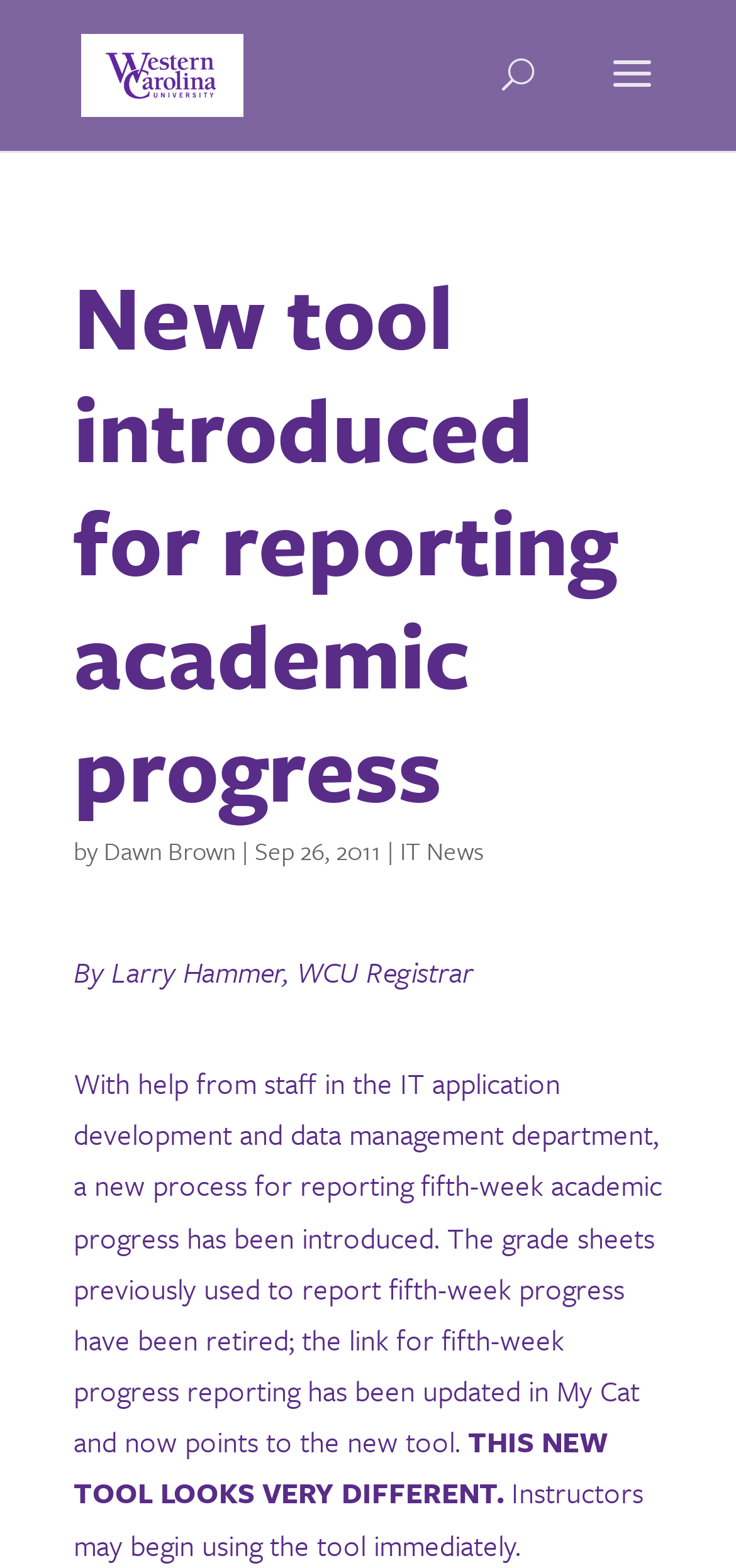What has been retired?
Please give a well-detailed answer to the question.

The answer can be found in the text 'The grade sheets previously used to report fifth-week progress have been retired'.